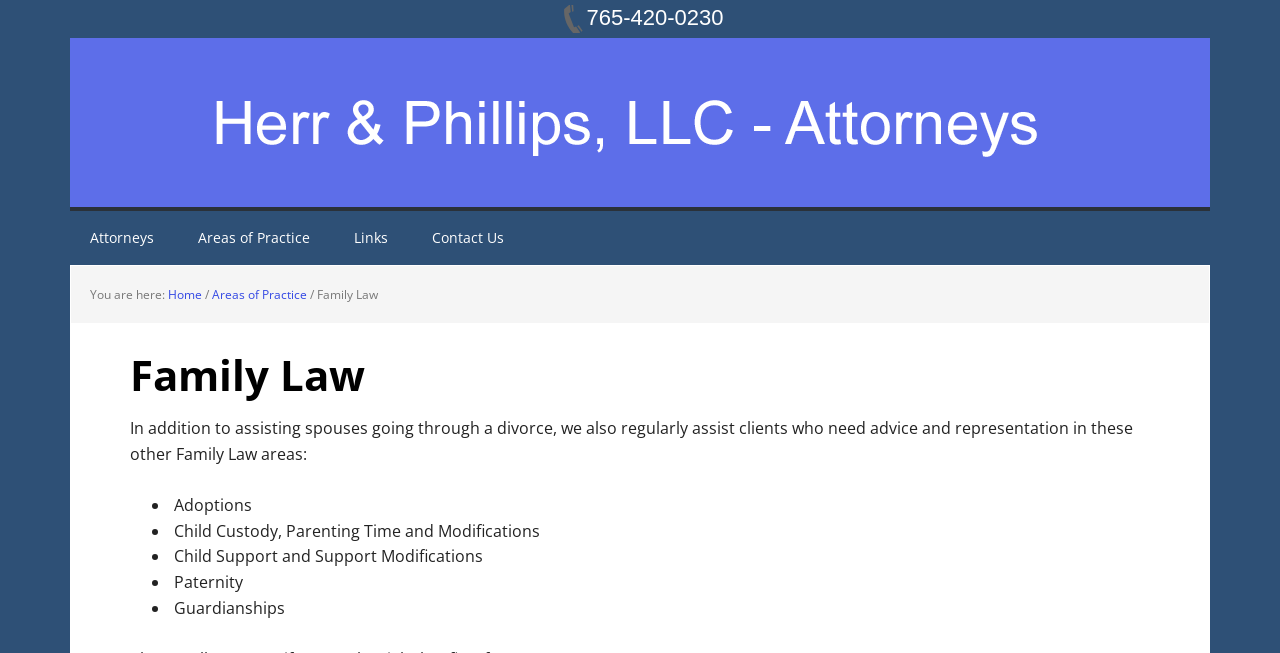What are the areas of practice in Family Law?
Respond to the question with a well-detailed and thorough answer.

I found the areas of practice by looking at the list of items under the heading 'Family Law'. The list includes Adoptions, Child Custody, Parenting Time and Modifications, Child Support and Support Modifications, Paternity, and Guardianships.